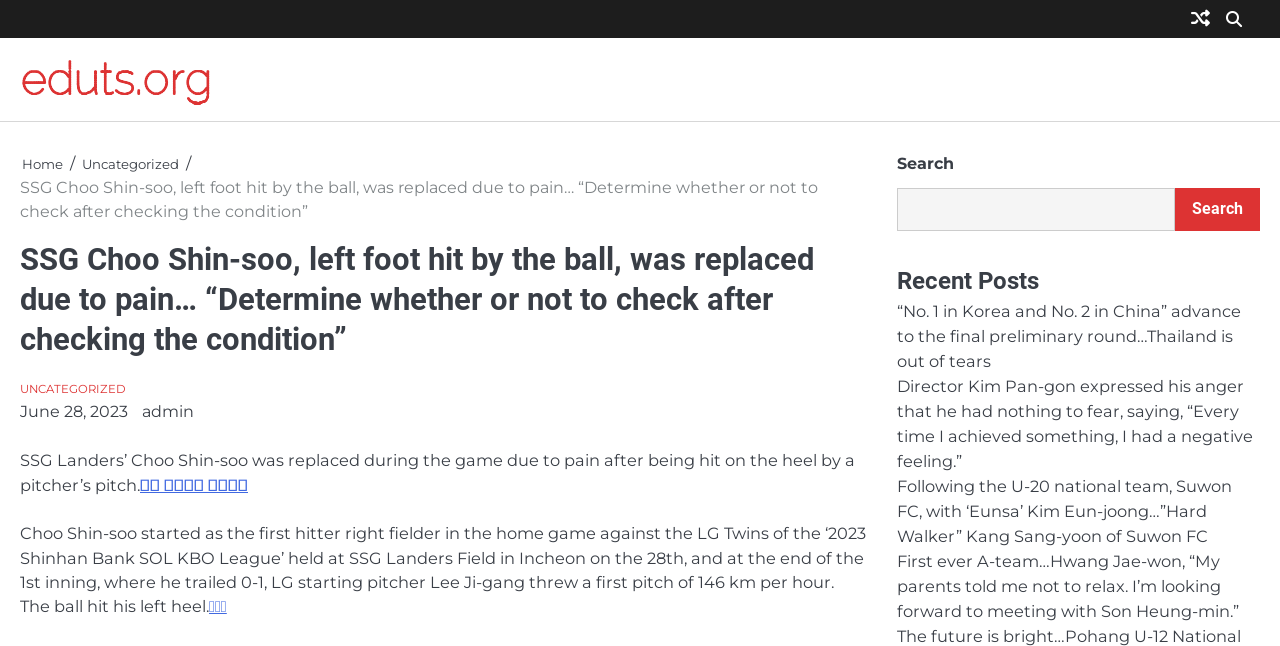What is the name of the team that Choo Shin-soo plays for?
Deliver a detailed and extensive answer to the question.

I found the answer by reading the main article on the webpage, which mentions that Choo Shin-soo started as the first hitter right fielder in the home game against the LG Twins of the '2023 Shinhan Bank SOL KBO League' held at SSG Landers Field in Incheon.